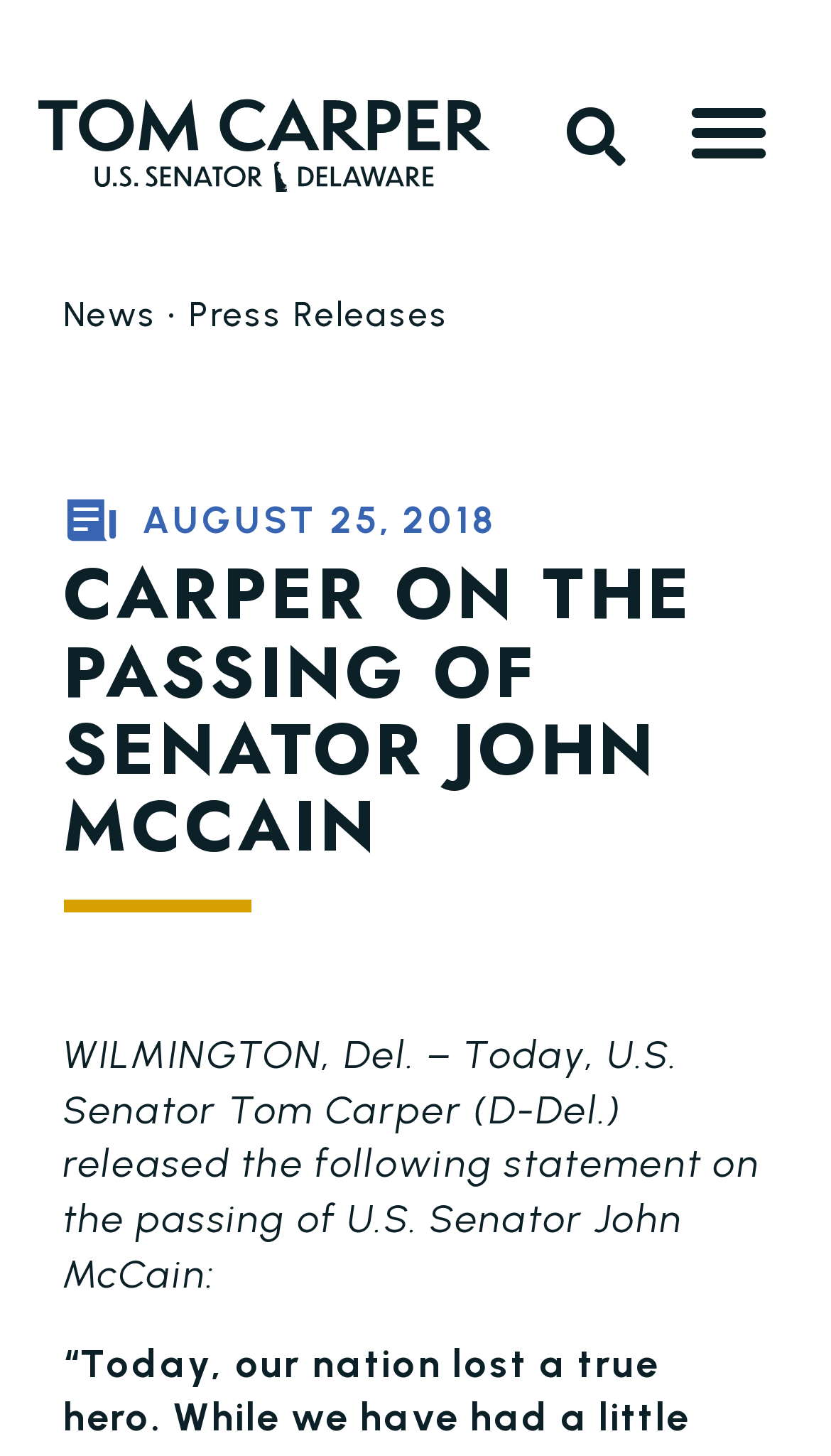Extract the bounding box coordinates for the UI element described by the text: "Search". The coordinates should be in the form of [left, top, right, bottom] with values between 0 and 1.

[0.66, 0.06, 0.778, 0.128]